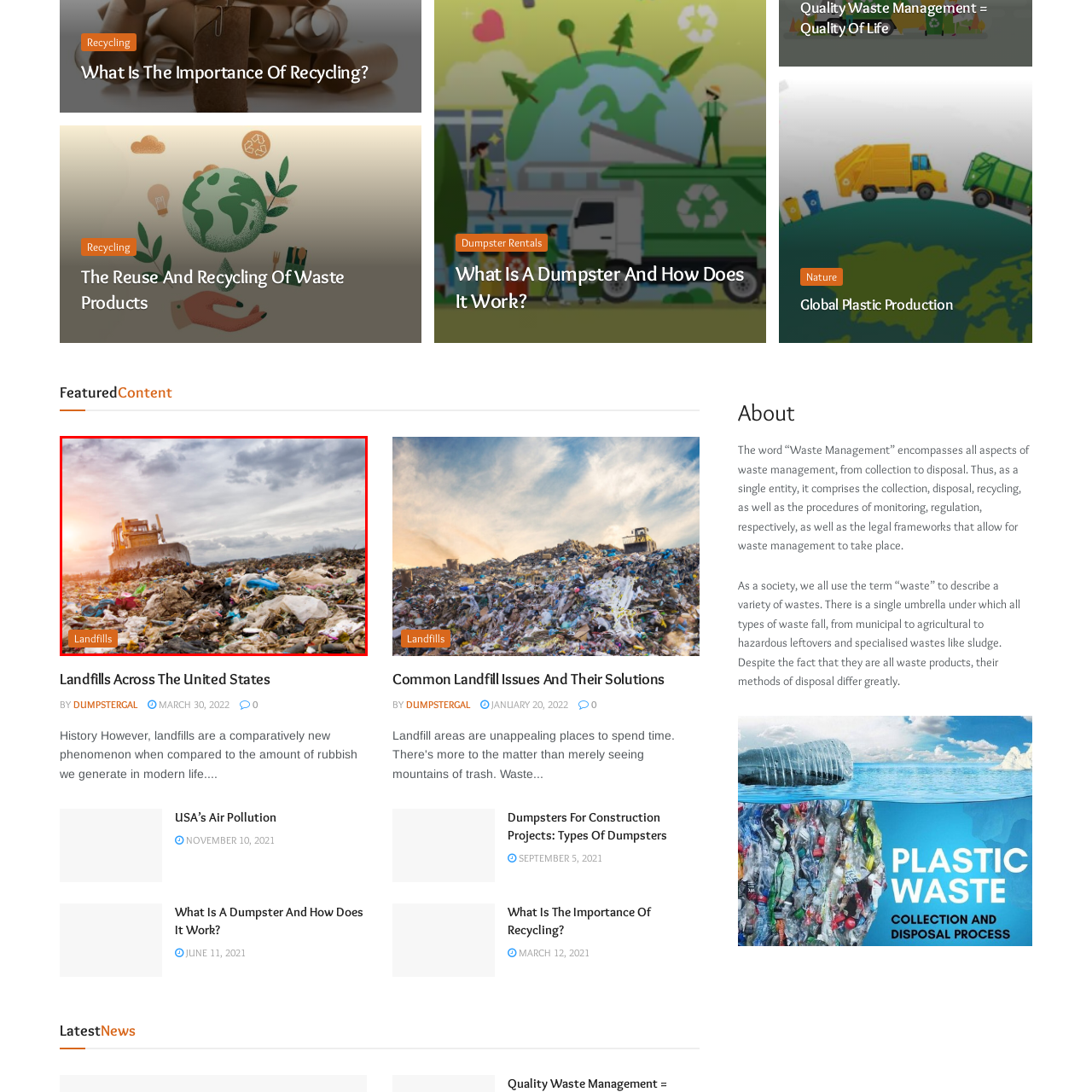Using the image highlighted in the red border, answer the following question concisely with a word or phrase:
What time of day is depicted in the image?

Sunset